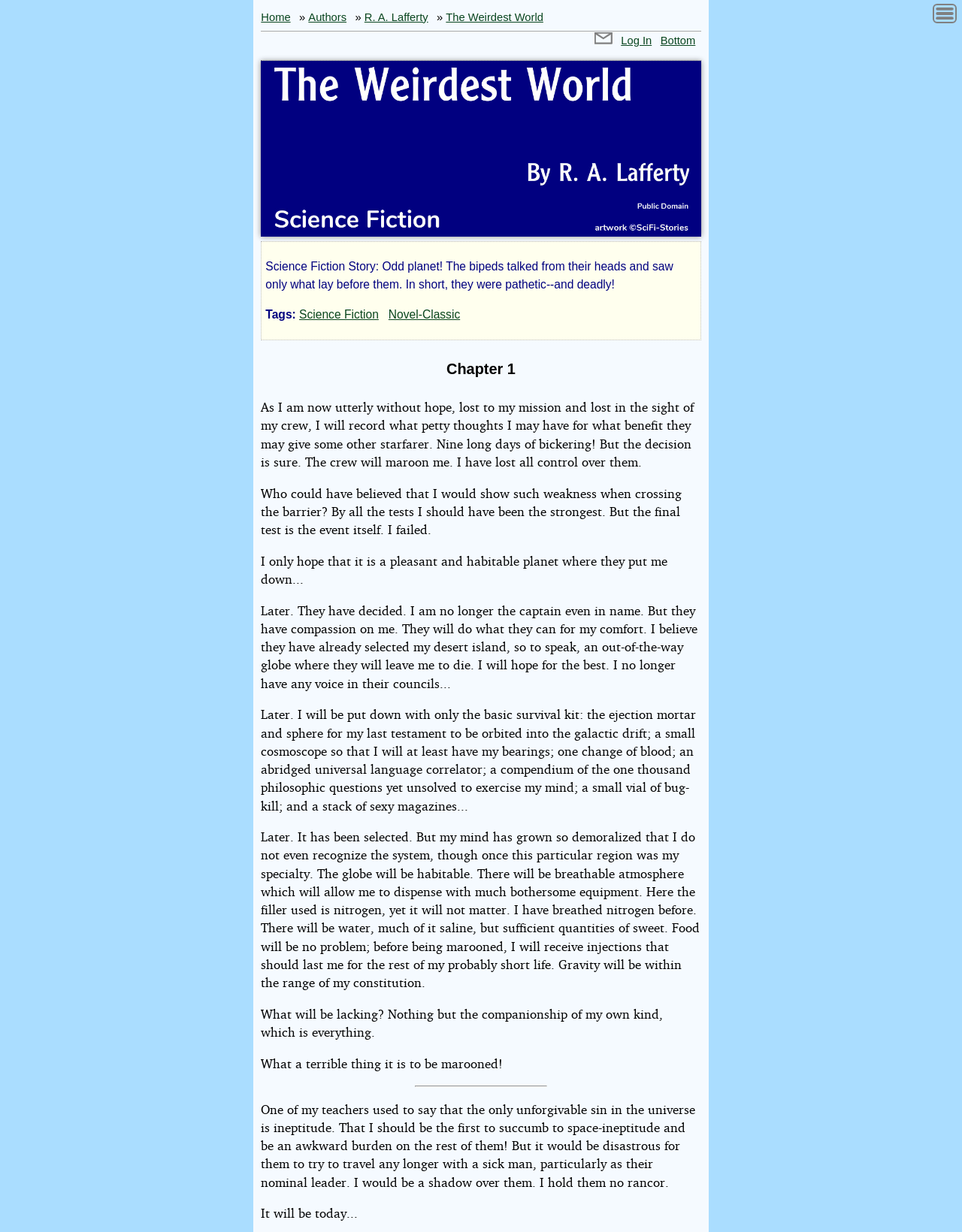Provide the bounding box coordinates of the area you need to click to execute the following instruction: "Read The Weirdest World story".

[0.464, 0.006, 0.565, 0.021]